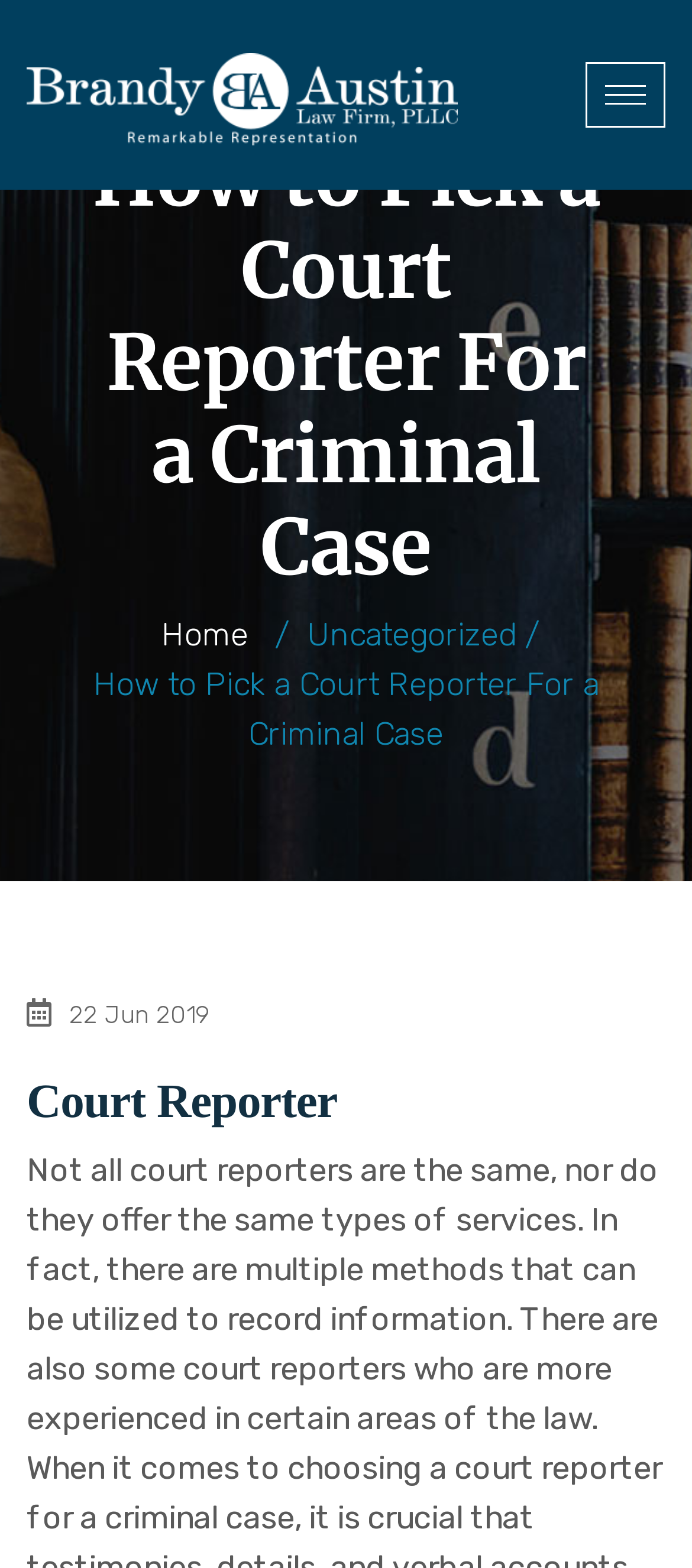What is the category of the article?
From the details in the image, answer the question comprehensively.

I found the category of the article by looking at the navigation menu, which shows 'Uncategorized' as the category of the current article.